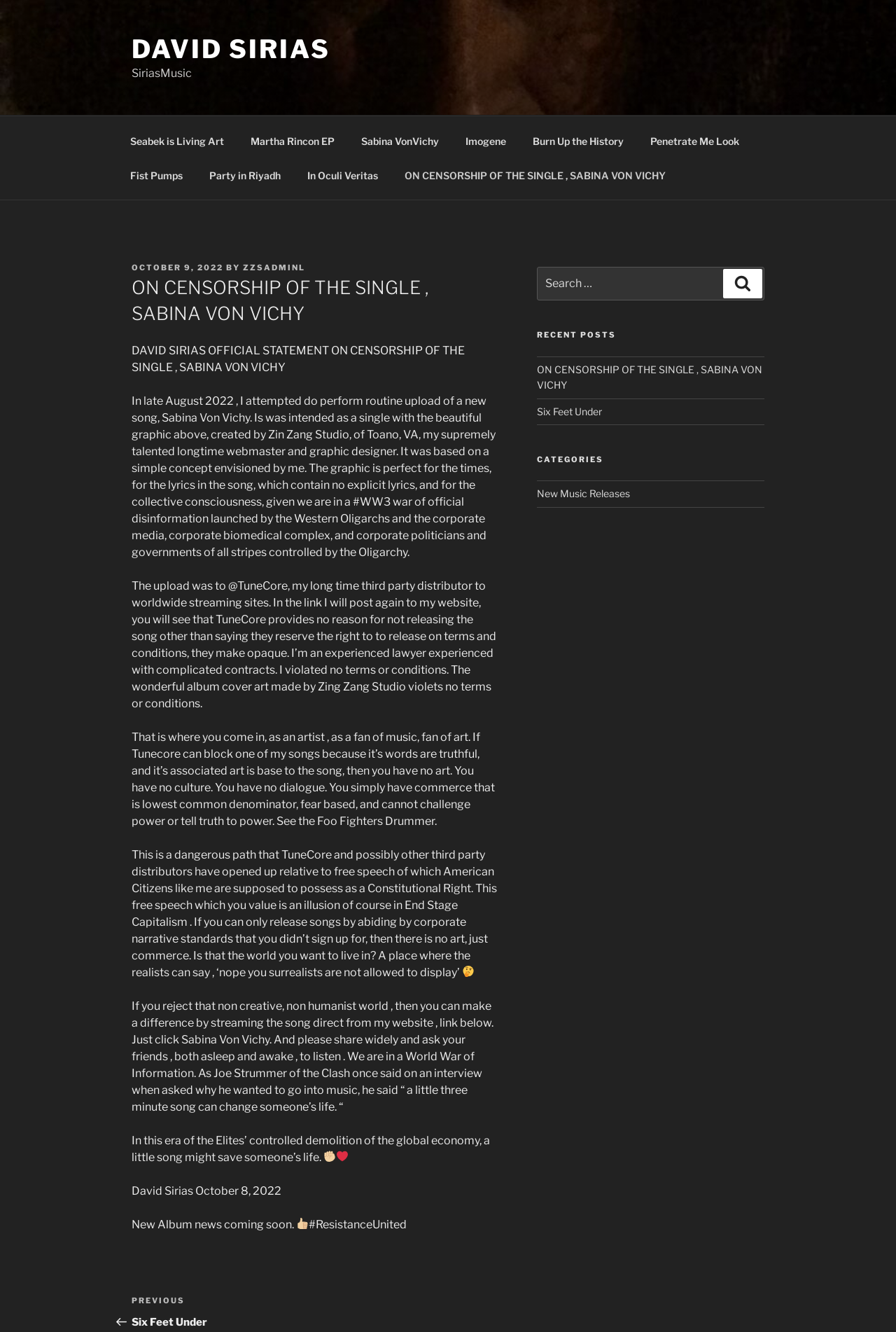Answer succinctly with a single word or phrase:
What is the name of the studio that created the graphic for the song?

Zin Zang Studio